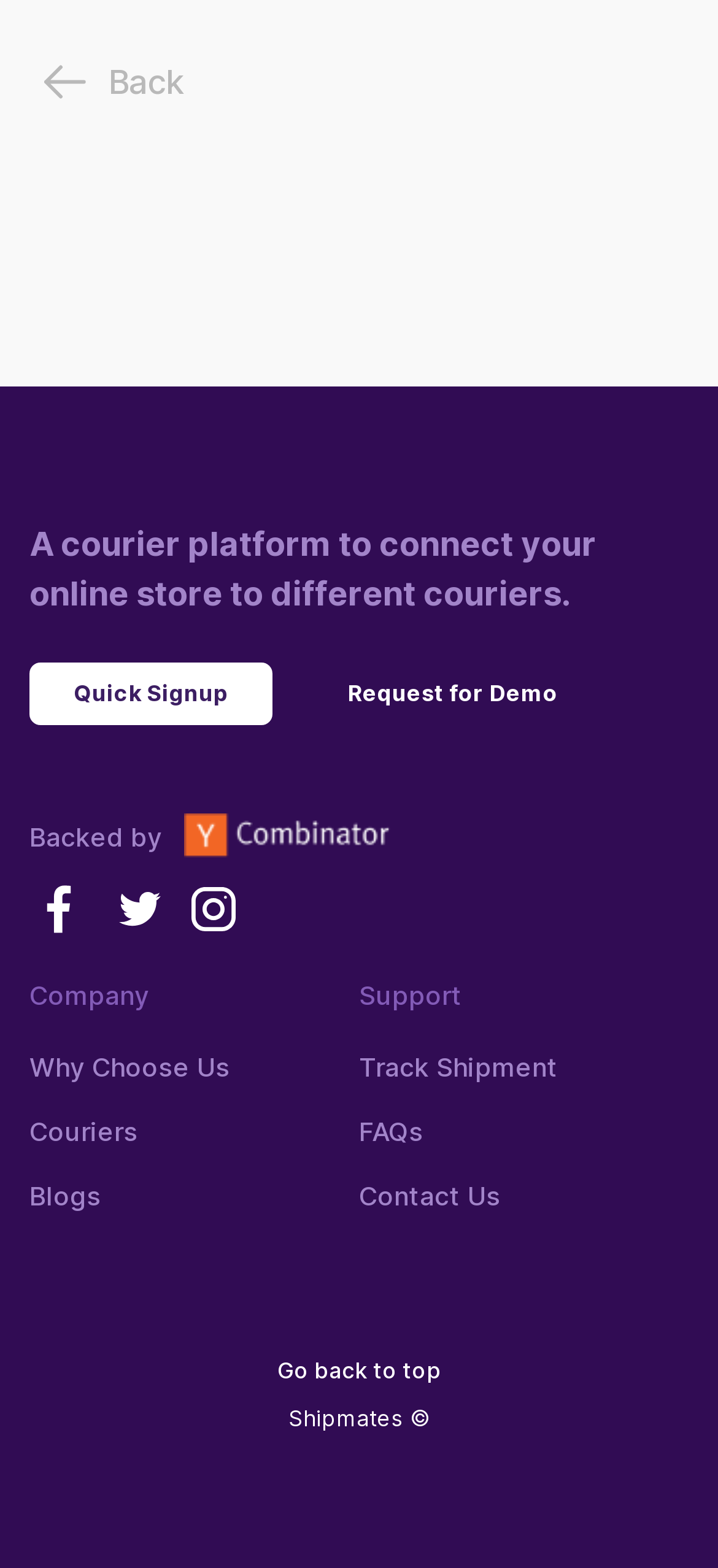Find and indicate the bounding box coordinates of the region you should select to follow the given instruction: "track shipment".

[0.5, 0.668, 0.777, 0.693]